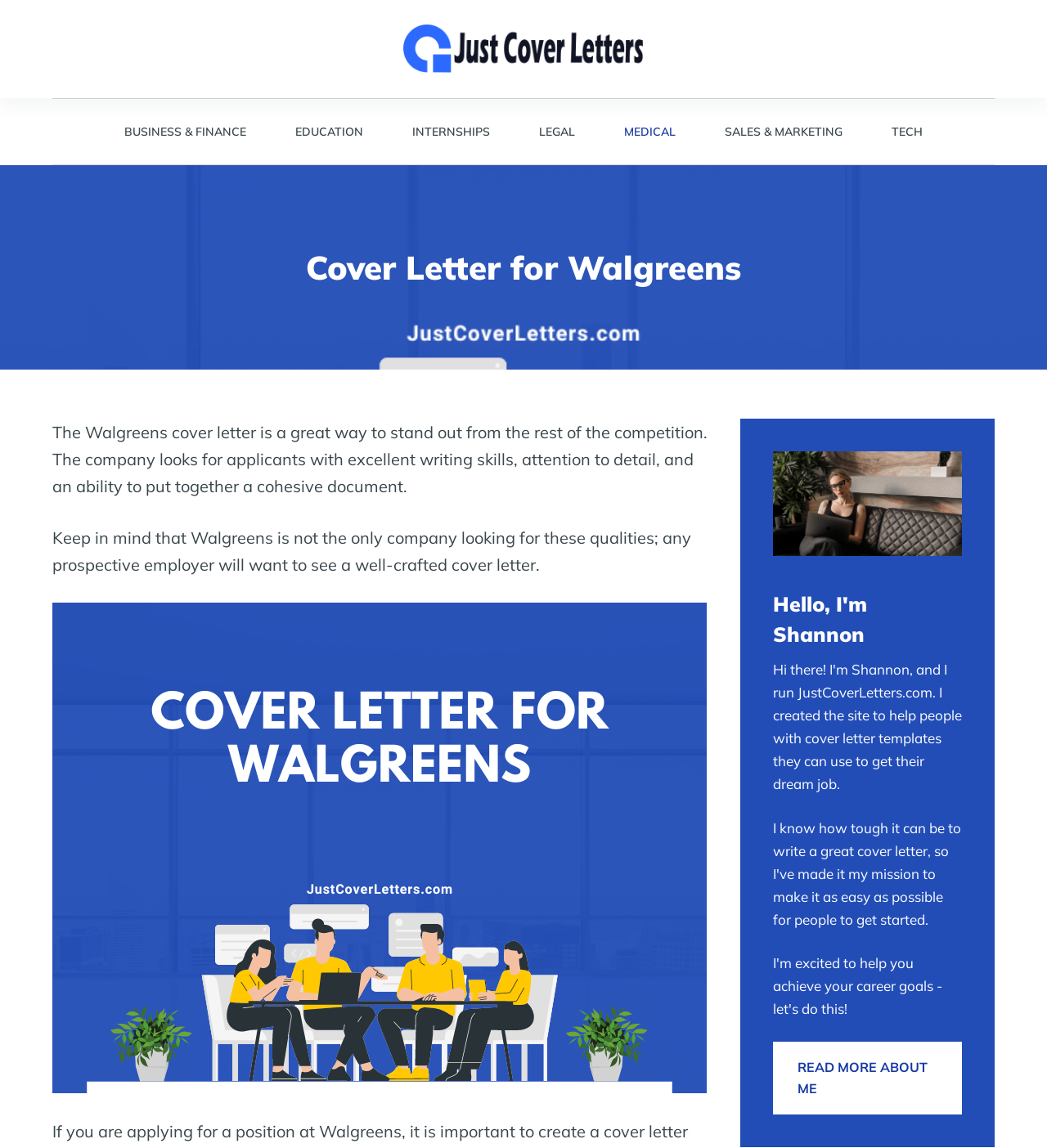Detail the features and information presented on the webpage.

The webpage is about a cover letter for Walgreens, with a focus on providing guidance on how to stand out from the competition. At the top left corner, there is a "Skip to content" link. Next to it, on the top center, is the website's logo, "Just Cover Letters", which is also a link. 

Below the logo, there is a horizontal navigation menu with 7 menu items: "BUSINESS & FINANCE", "EDUCATION", "INTERNSHIPS", "LEGAL", "MEDICAL", "SALES & MARKETING", and "TECH". 

On the top right side, there is a large figure that spans the entire width of the page. Below this figure, there is a header section with a heading that reads "Cover Letter for Walgreens". 

Under the header, there are two paragraphs of text that provide information on what makes a good cover letter for Walgreens, emphasizing the importance of excellent writing skills, attention to detail, and the ability to put together a cohesive document. 

To the right of the text, there is a large image related to the cover letter for Walgreens. Below the image, there is another figure with an image, and a heading that reads "Hello, I'm Shannon". 

At the bottom right corner, there is a "READ MORE ABOUT ME" link. Overall, the webpage has a simple and clean layout, with a focus on providing information and guidance on creating a effective cover letter for Walgreens.